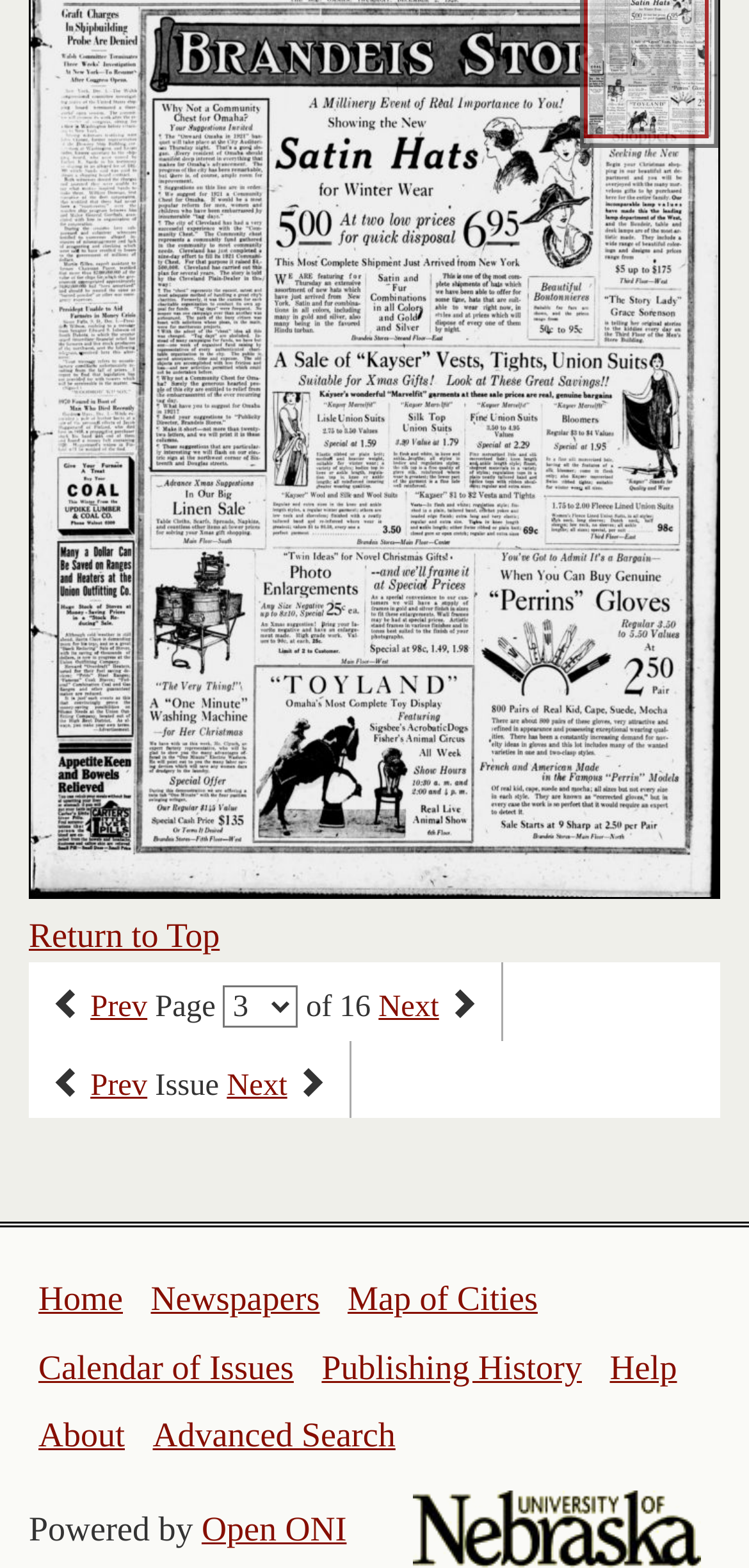What is the current page number?
Refer to the screenshot and answer in one word or phrase.

1